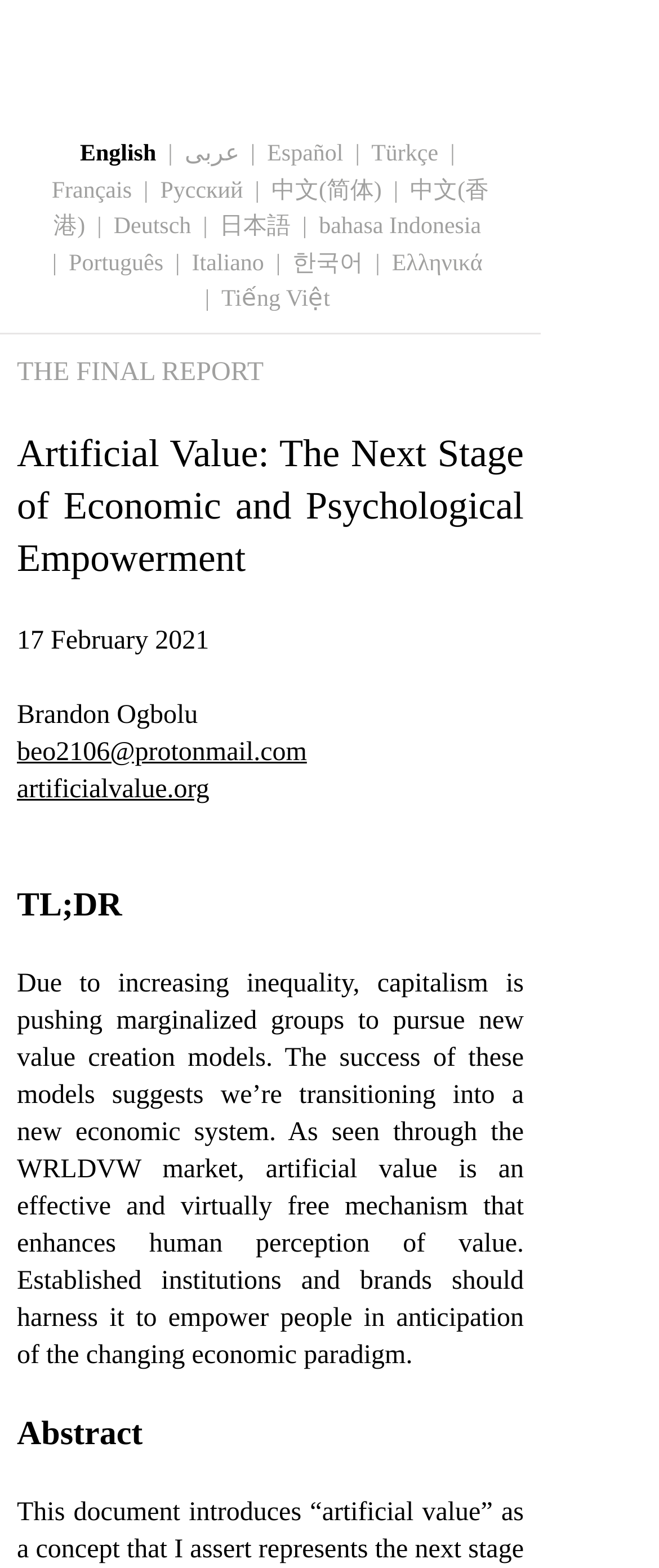Please identify the bounding box coordinates of the clickable area that will fulfill the following instruction: "Select English language". The coordinates should be in the format of four float numbers between 0 and 1, i.e., [left, top, right, bottom].

[0.121, 0.09, 0.255, 0.107]